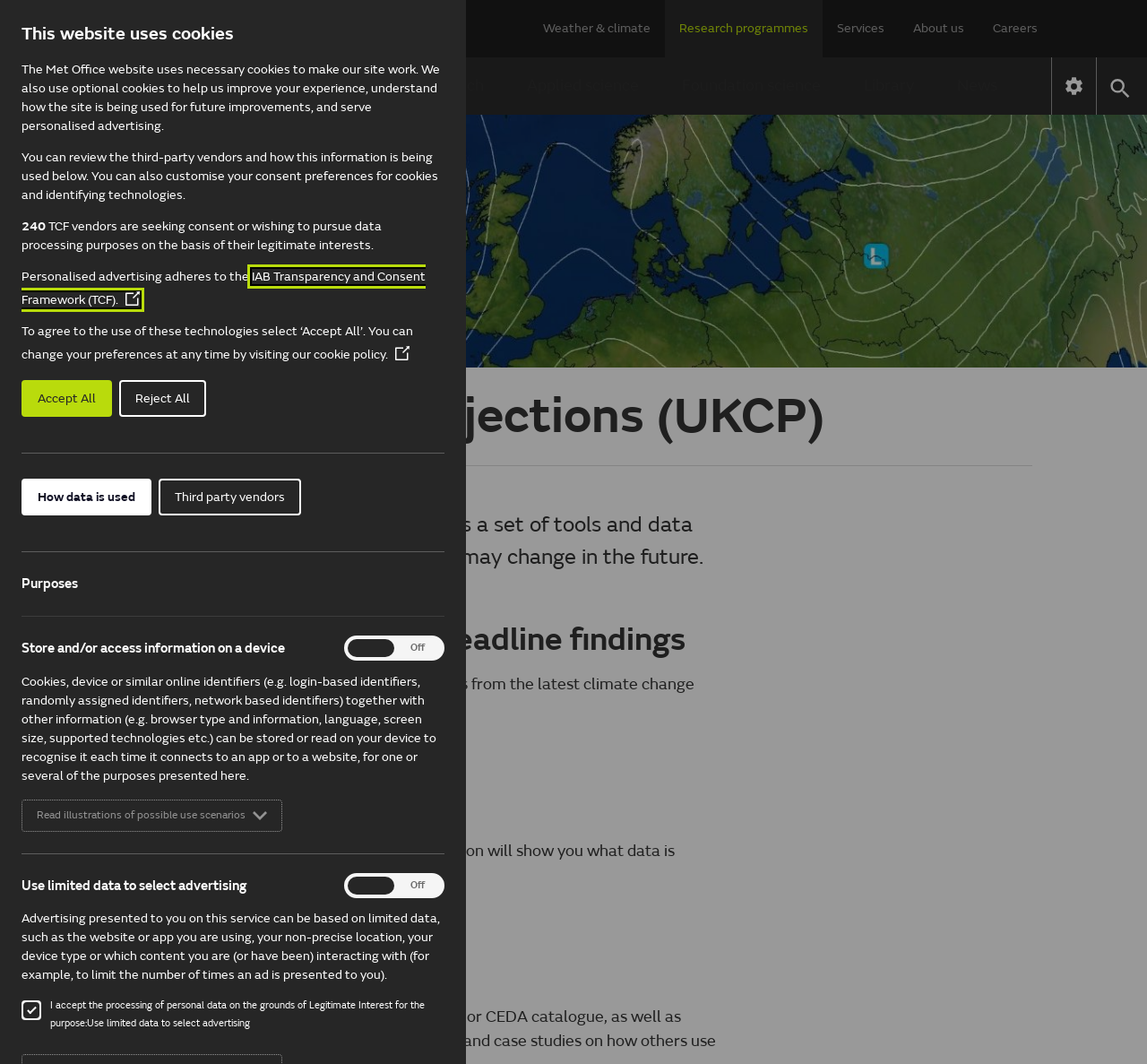What is the function of the 'Settings' button?
Please give a detailed and elaborate explanation in response to the question.

The 'Settings' button is located at the top right corner of the webpage, and its presence suggests that it allows users to access and modify settings related to the webpage or their account.